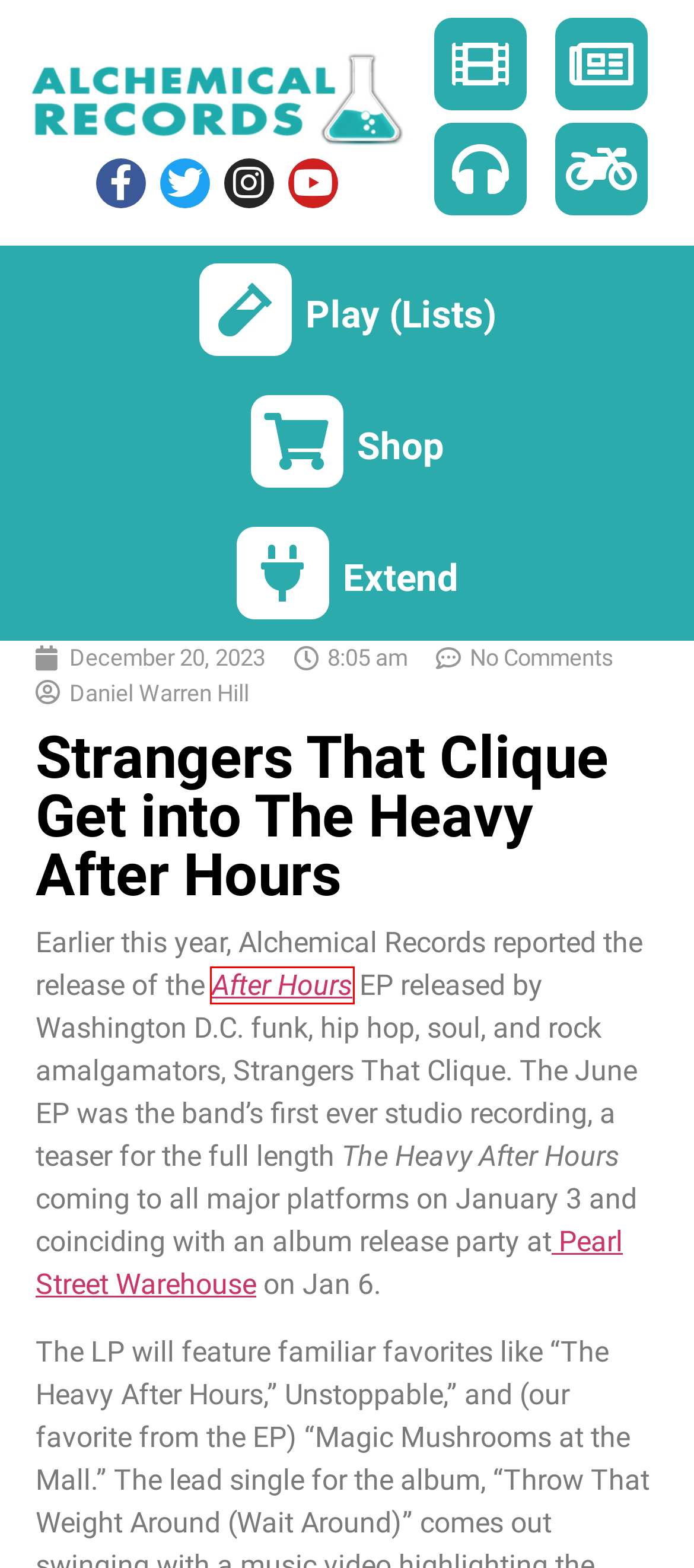Examine the screenshot of the webpage, which has a red bounding box around a UI element. Select the webpage description that best fits the new webpage after the element inside the red bounding box is clicked. Here are the choices:
A. Lauren Calve Brings The Winter Sun to D.C. - Alchemical Records
B. Log In - Alchemical Records
C. Daniel Warren Hill, Author at Alchemical Records
D. Store - Alchemical Records
E. Alchemical Records Magazine - Alchemical Records
F. Outerloop Storms Back Into Business With "huracán" - Alchemical Records
G. Strangers That Clique Make Friends and New Album in D.C. - Alchemical Records
H. December 20, 2023 - Alchemical Records

G